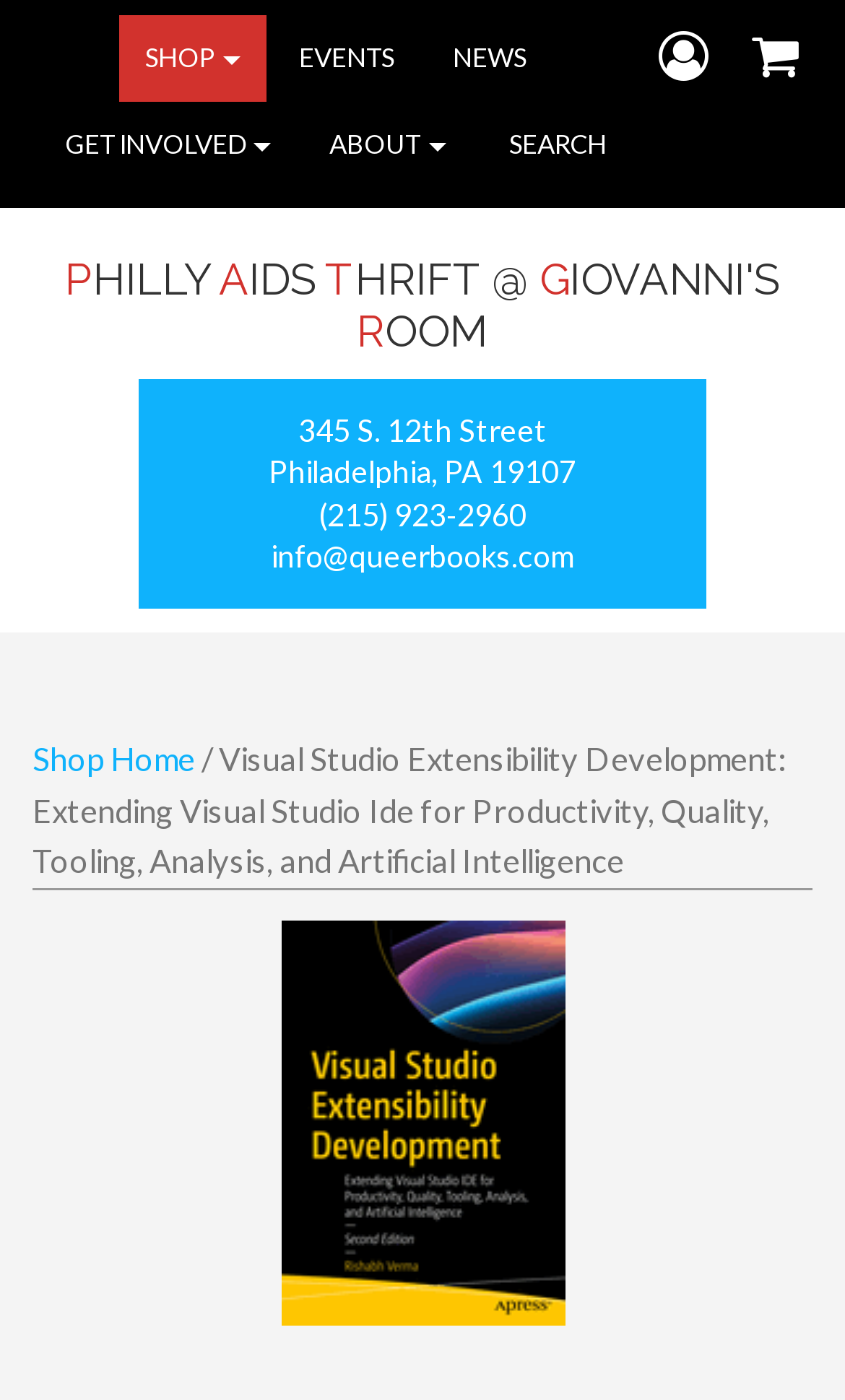Identify the bounding box coordinates of the clickable region required to complete the instruction: "view account". The coordinates should be given as four float numbers within the range of 0 and 1, i.e., [left, top, right, bottom].

[0.766, 0.022, 0.854, 0.059]